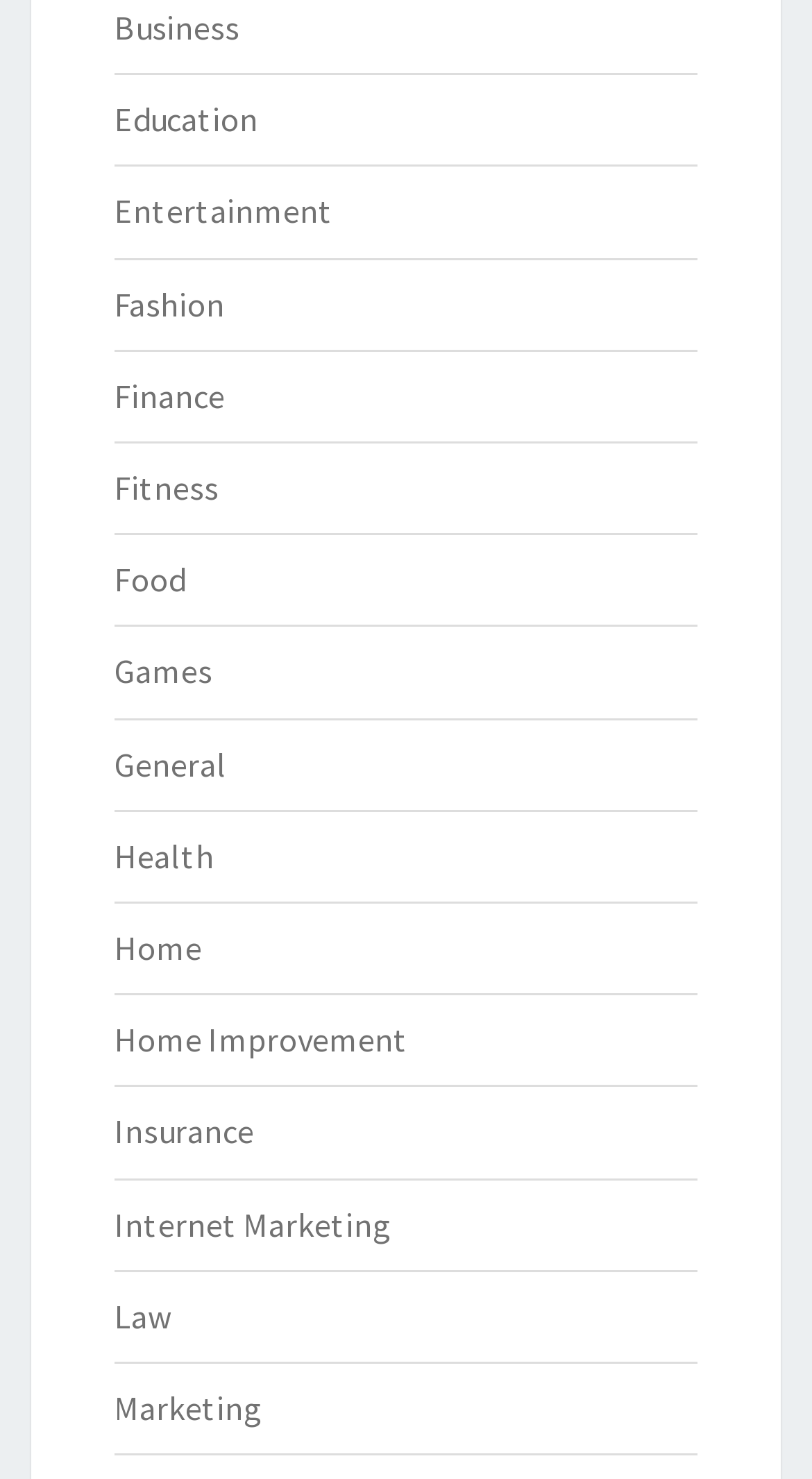Please specify the bounding box coordinates of the clickable section necessary to execute the following command: "Go to Marketing".

[0.141, 0.937, 0.323, 0.966]